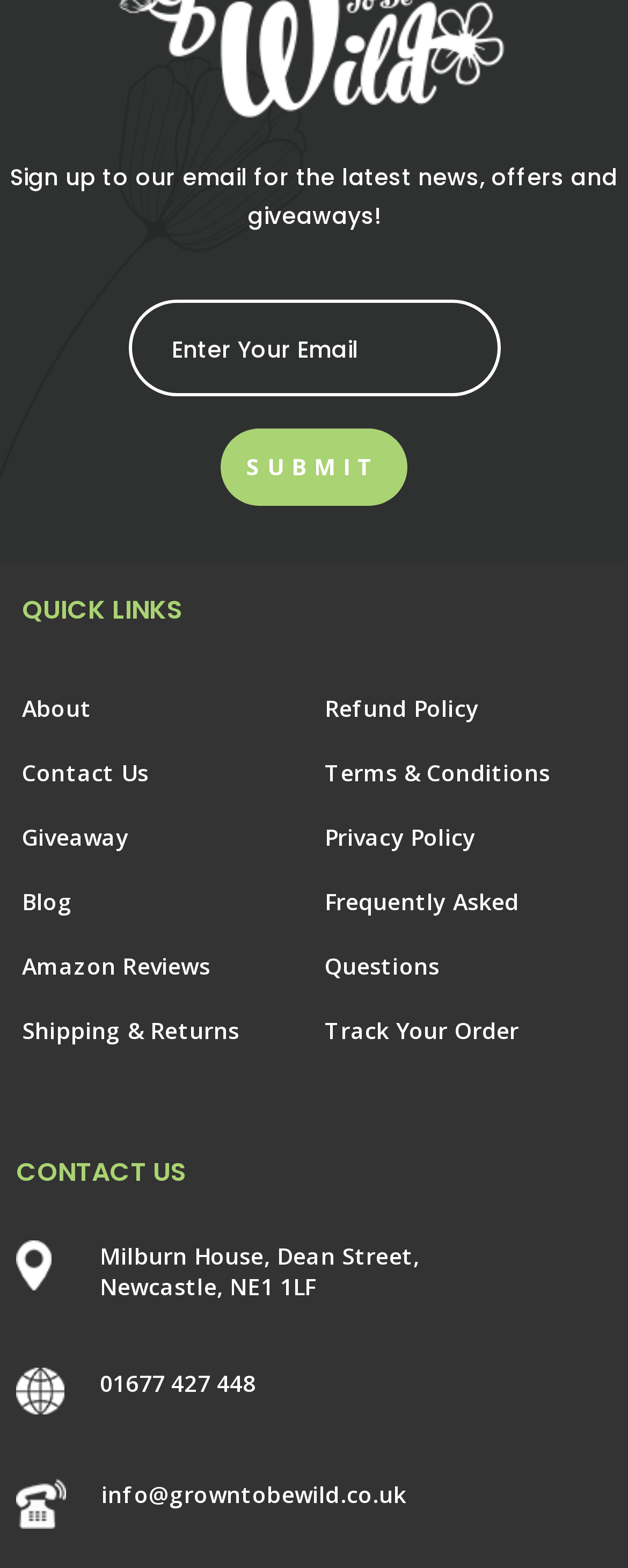Find the bounding box of the element with the following description: "Privacy Policy". The coordinates must be four float numbers between 0 and 1, formatted as [left, top, right, bottom].

[0.517, 0.623, 0.757, 0.642]